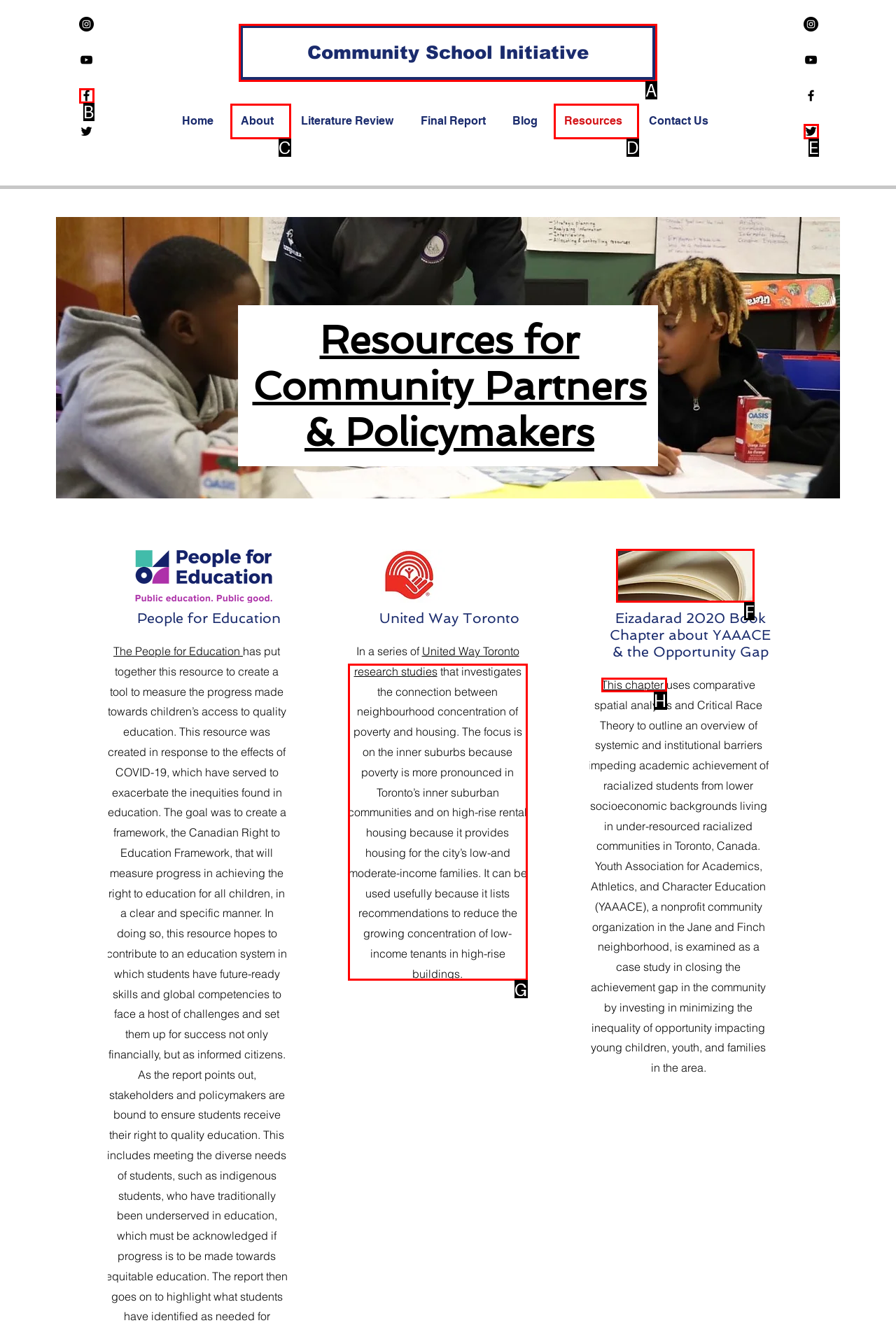Select the HTML element that should be clicked to accomplish the task: Explore the Books resource Reply with the corresponding letter of the option.

F